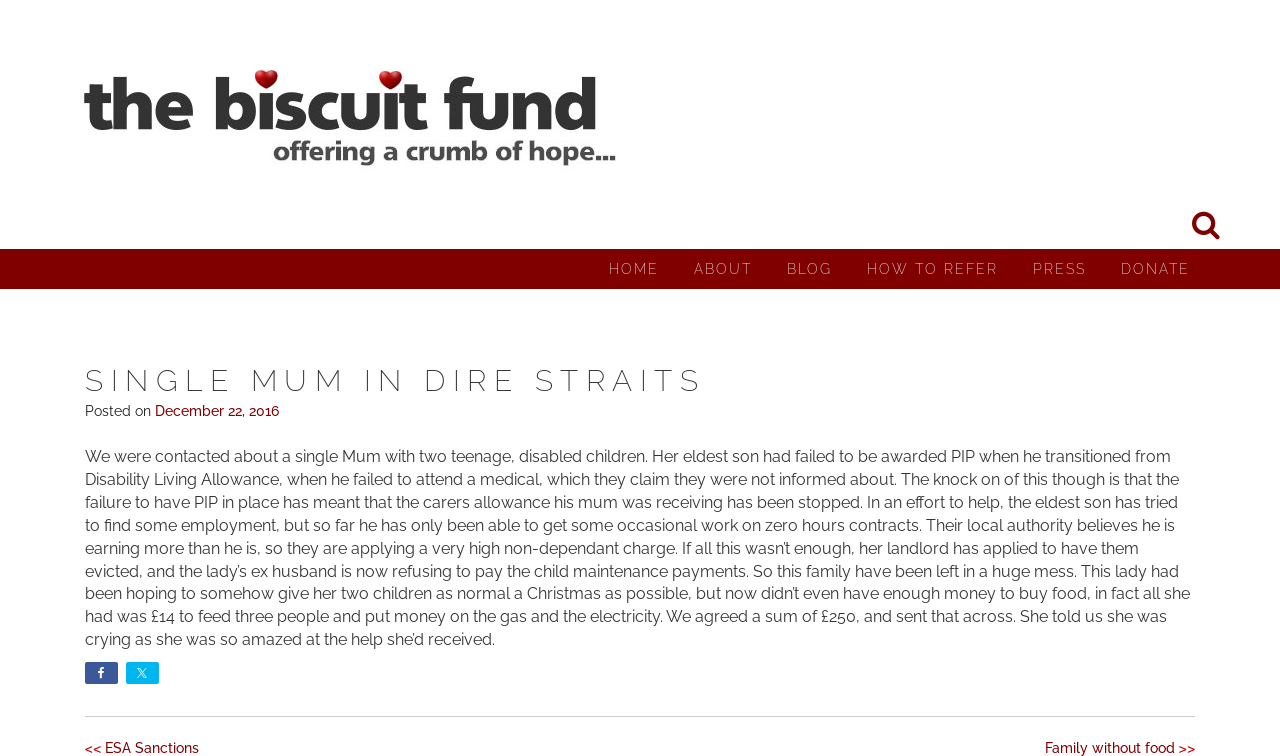Please determine the bounding box coordinates of the section I need to click to accomplish this instruction: "Read more about ESA Sanctions".

[0.082, 0.979, 0.155, 1.0]